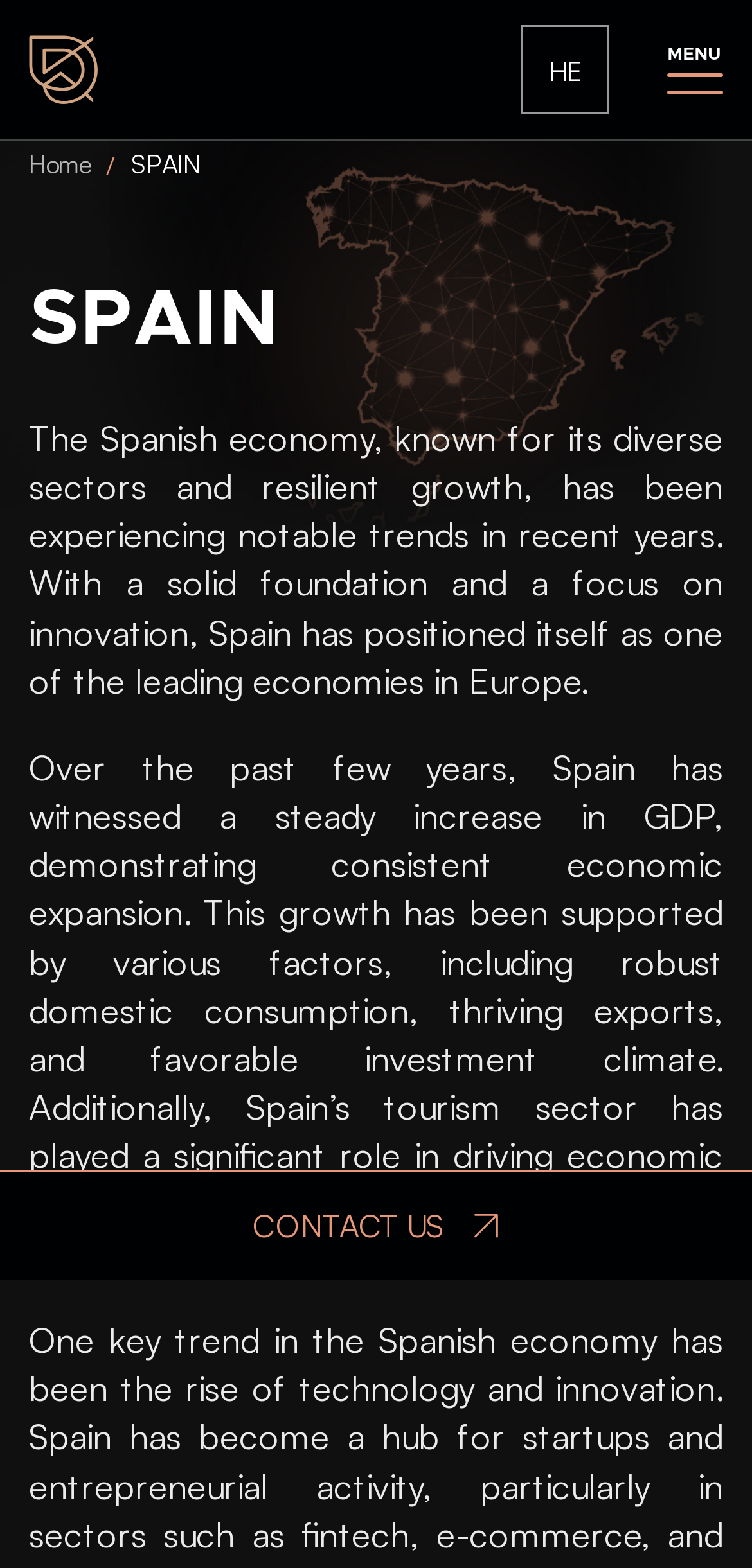Answer in one word or a short phrase: 
What is supporting Spain's economic growth?

Robust domestic consumption